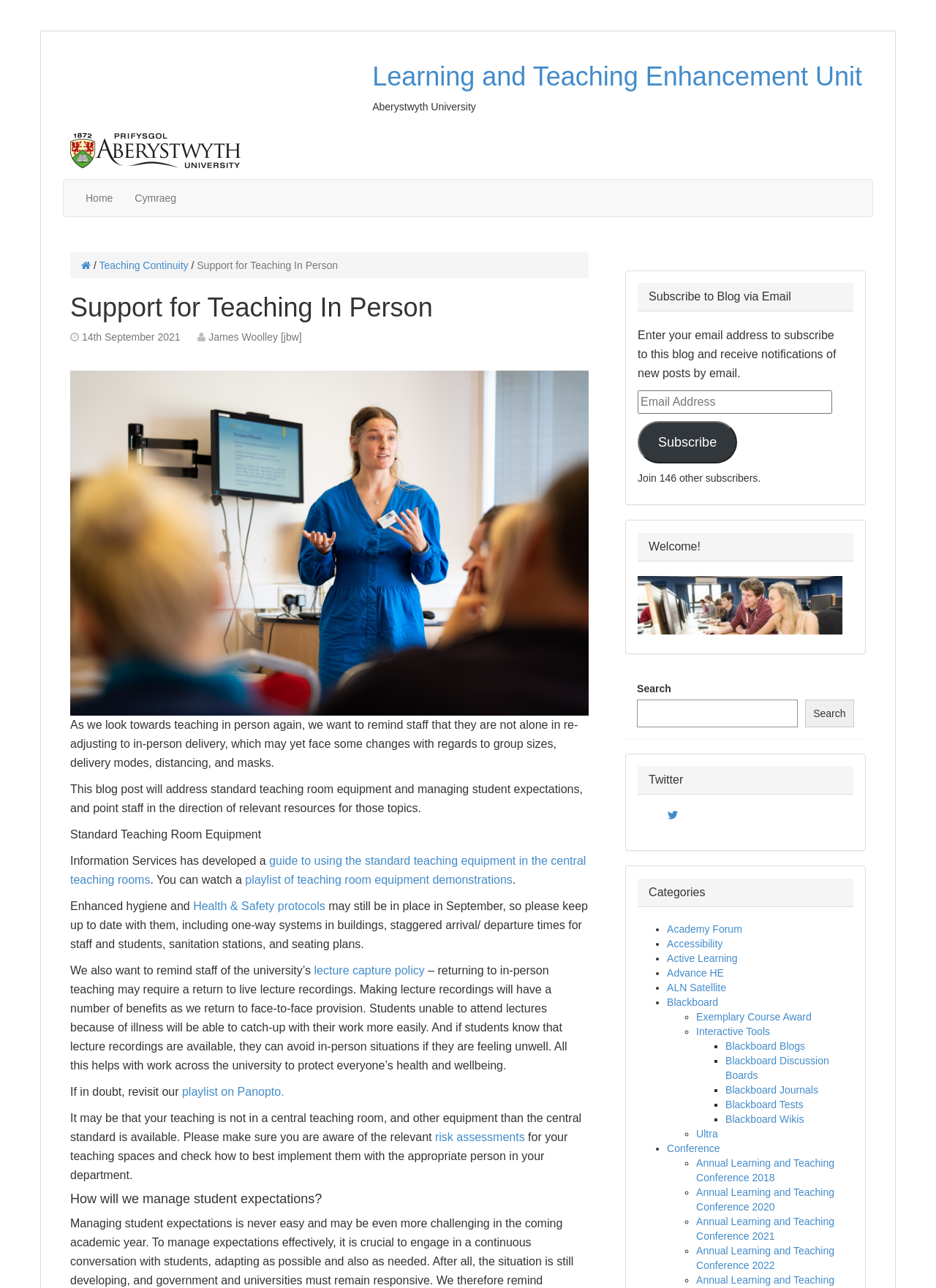Identify the bounding box of the HTML element described here: "James Woolley [jbw]". Provide the coordinates as four float numbers between 0 and 1: [left, top, right, bottom].

[0.223, 0.257, 0.322, 0.266]